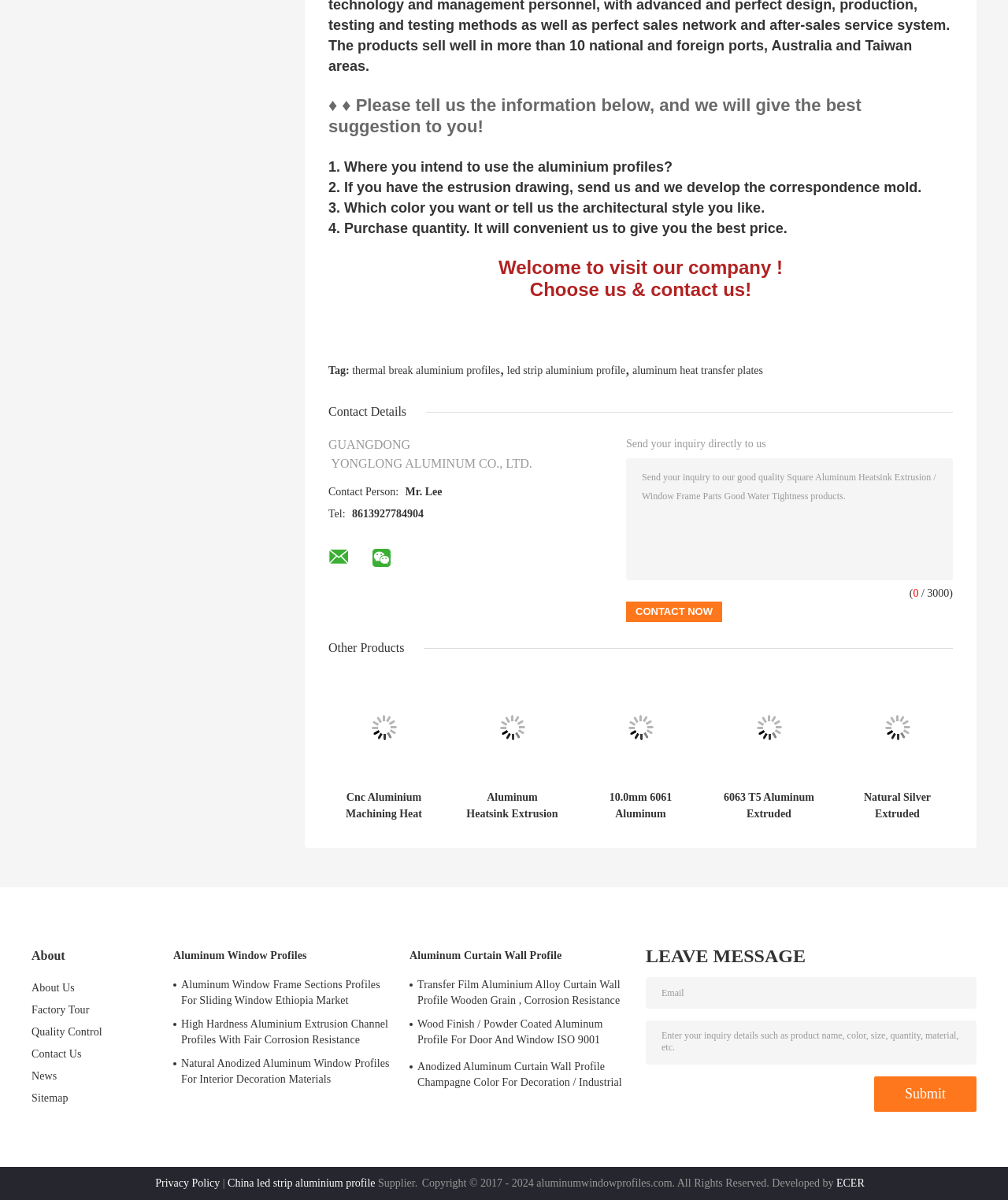Find the bounding box coordinates for the UI element whose description is: "Aluminum Window Profiles". The coordinates should be four float numbers between 0 and 1, in the format [left, top, right, bottom].

[0.172, 0.79, 0.406, 0.804]